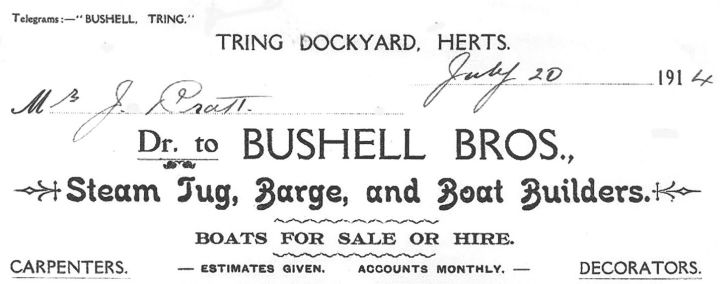Please give a succinct answer using a single word or phrase:
What type of boats did Bushell Bros. construct?

Steam tugs, barges